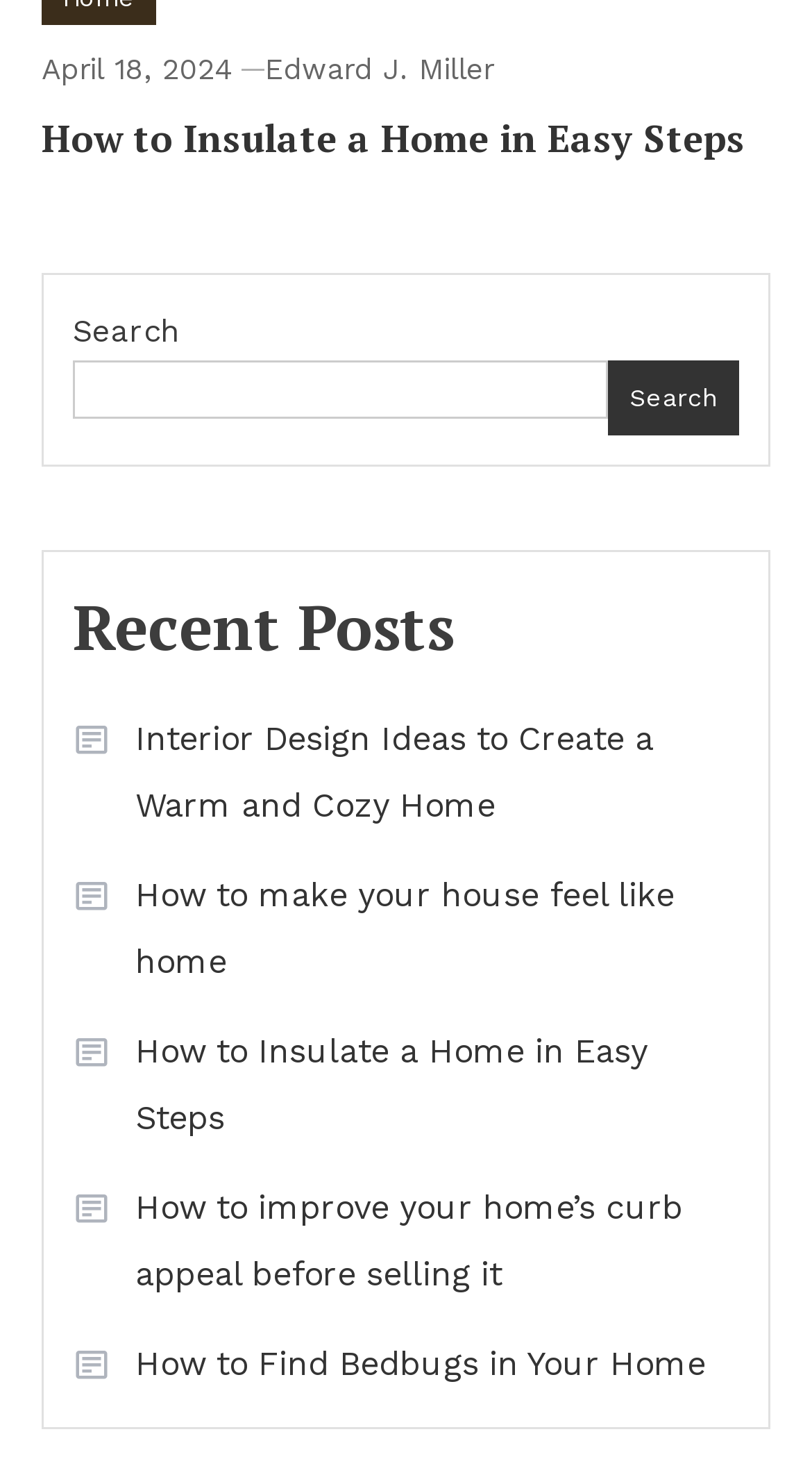Point out the bounding box coordinates of the section to click in order to follow this instruction: "Search for something".

[0.09, 0.245, 0.748, 0.284]